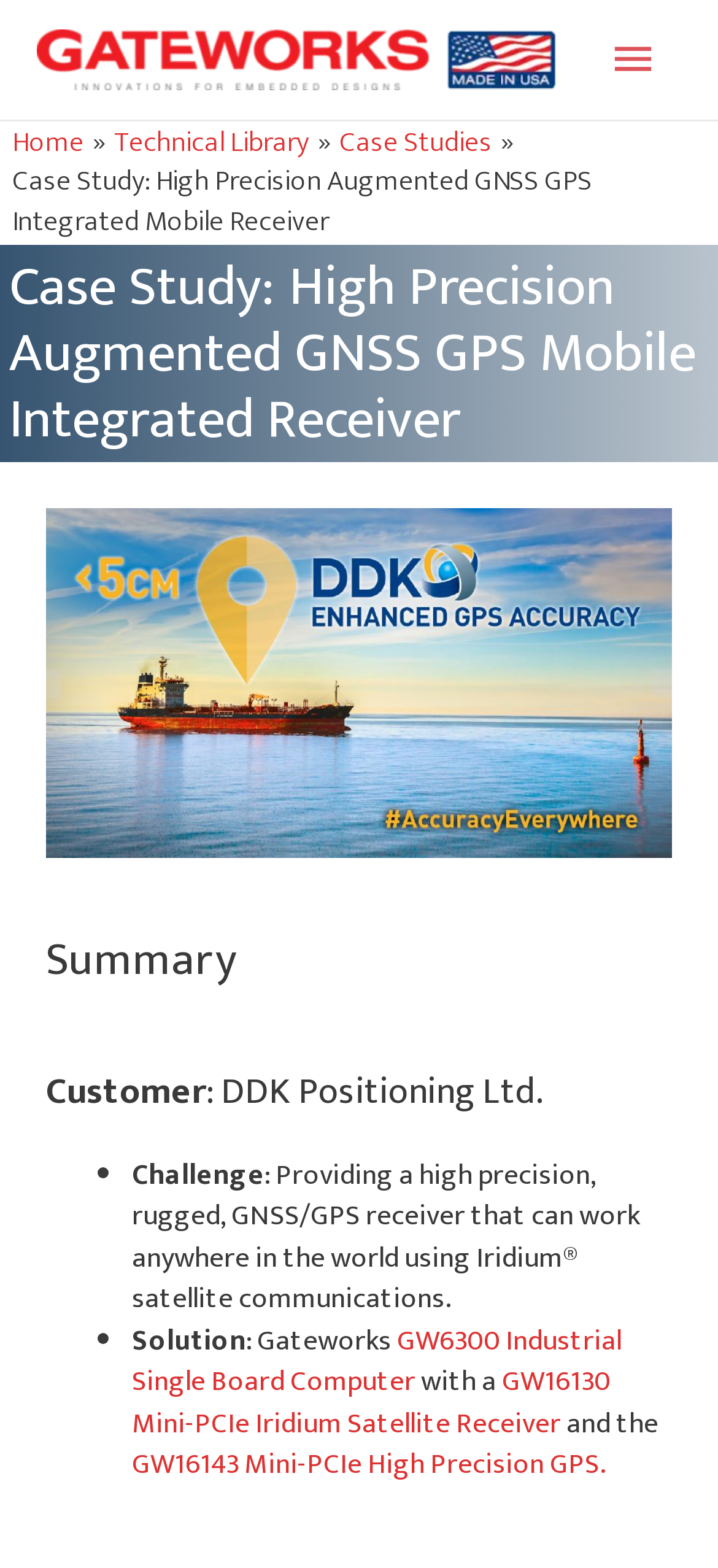Please find the bounding box coordinates of the clickable region needed to complete the following instruction: "Visit Salman's blog". The bounding box coordinates must consist of four float numbers between 0 and 1, i.e., [left, top, right, bottom].

None